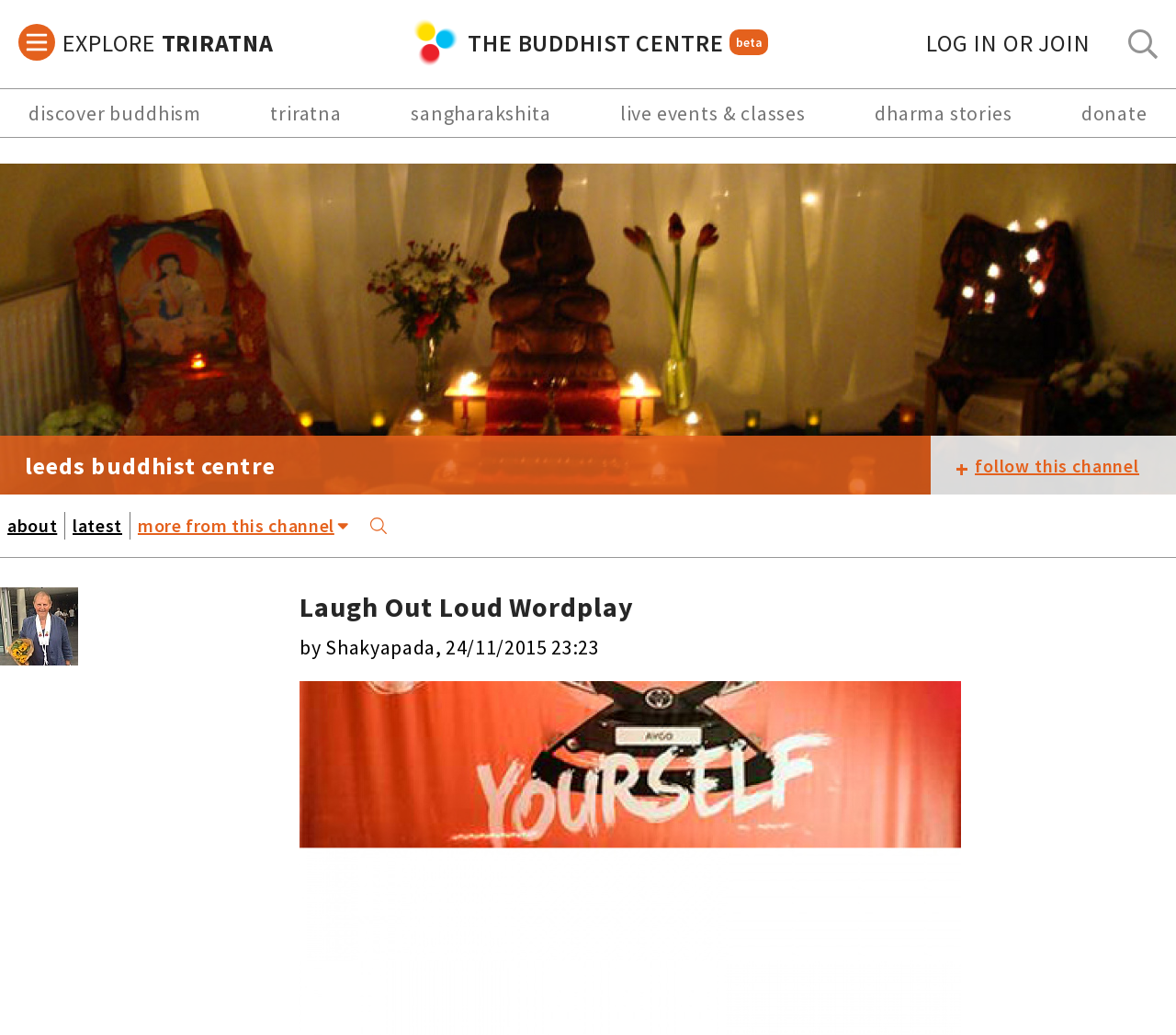What is the title of the article?
Using the information presented in the image, please offer a detailed response to the question.

I found a StaticText element with the text 'Laugh Out Loud Wordplay' at coordinates [0.255, 0.569, 0.539, 0.603]. This suggests that the title of the article is Laugh Out Loud Wordplay.